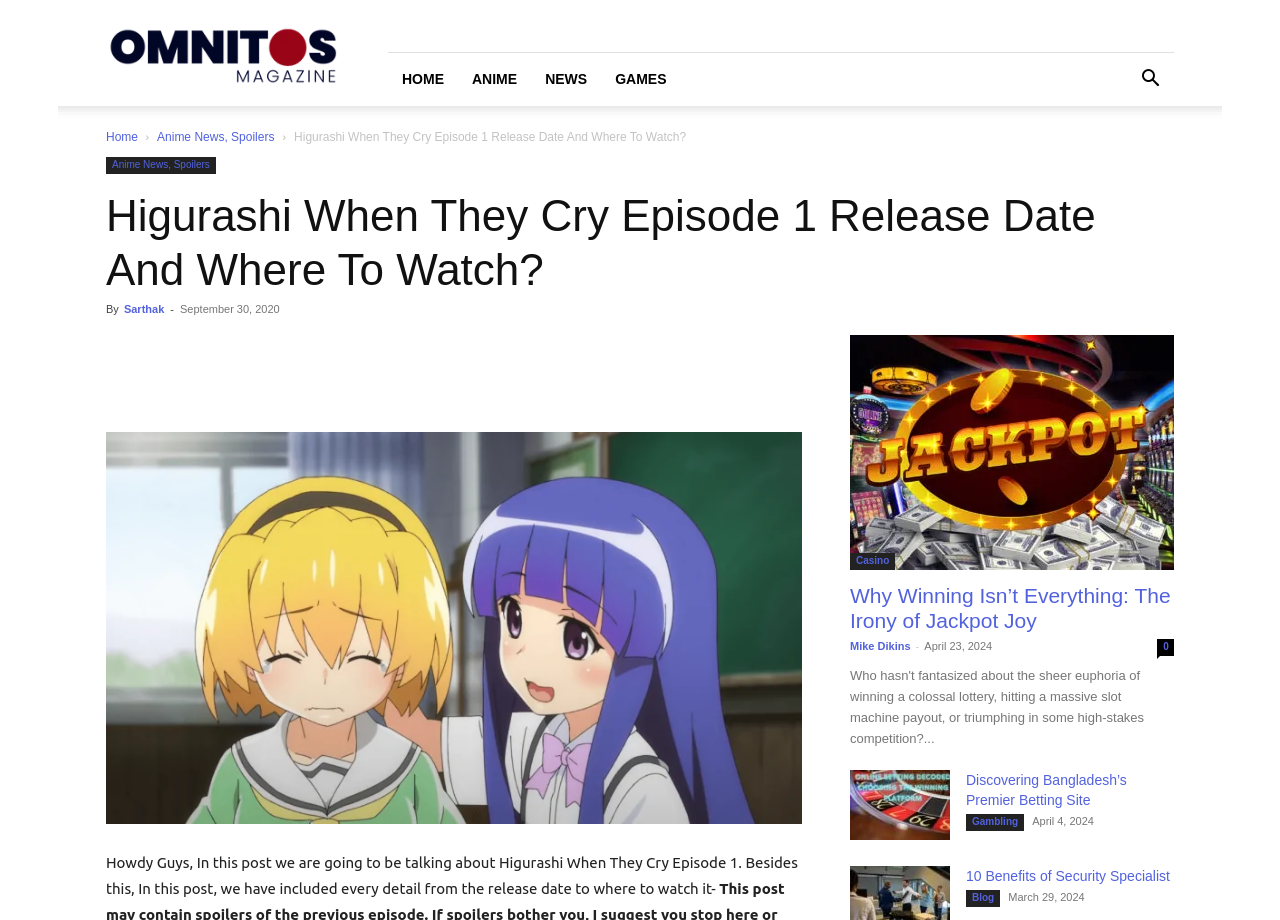Pinpoint the bounding box coordinates of the element to be clicked to execute the instruction: "Share the post".

[0.107, 0.408, 0.131, 0.421]